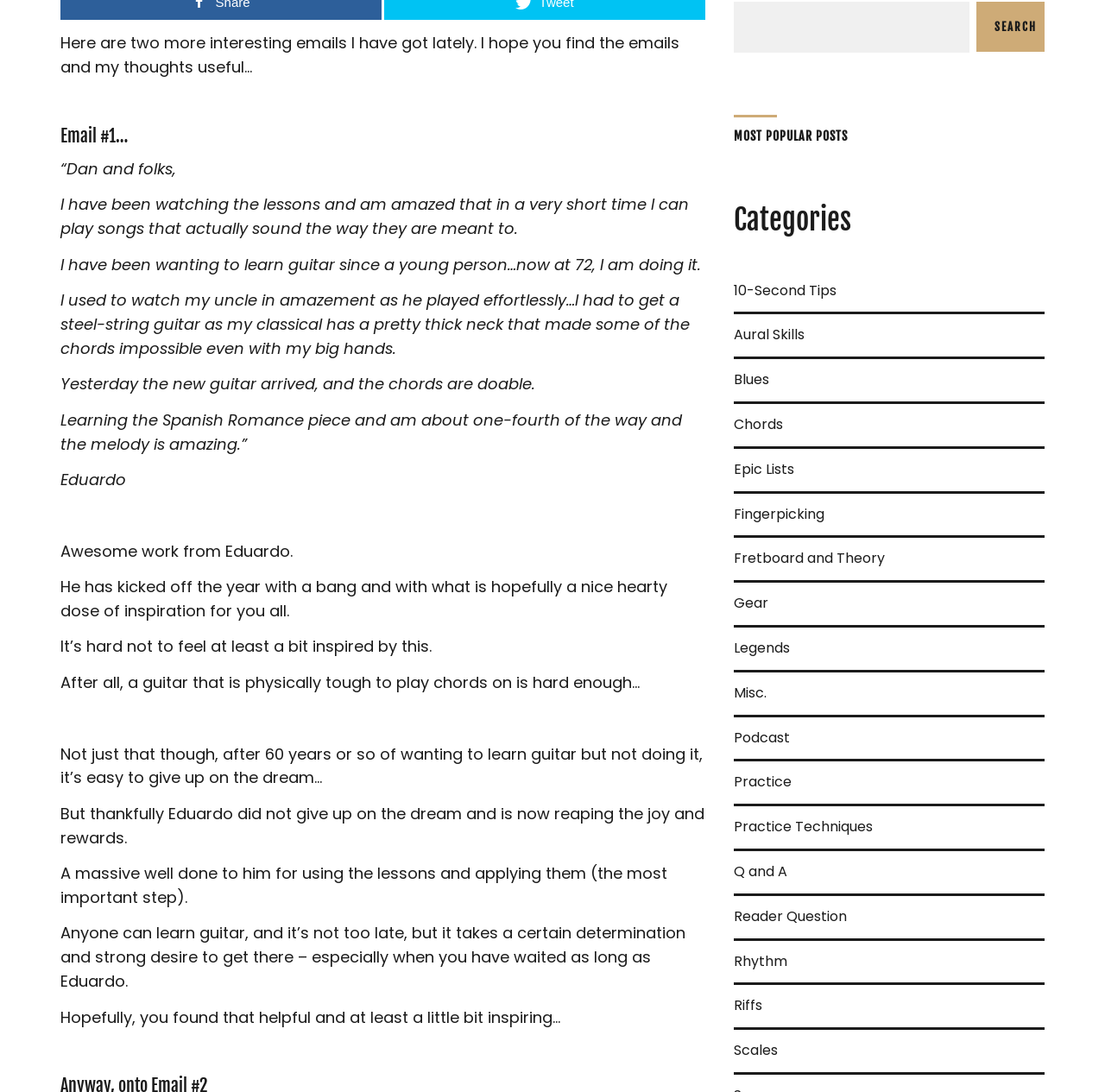Find the bounding box of the UI element described as follows: "Practice".

[0.664, 0.698, 0.716, 0.736]